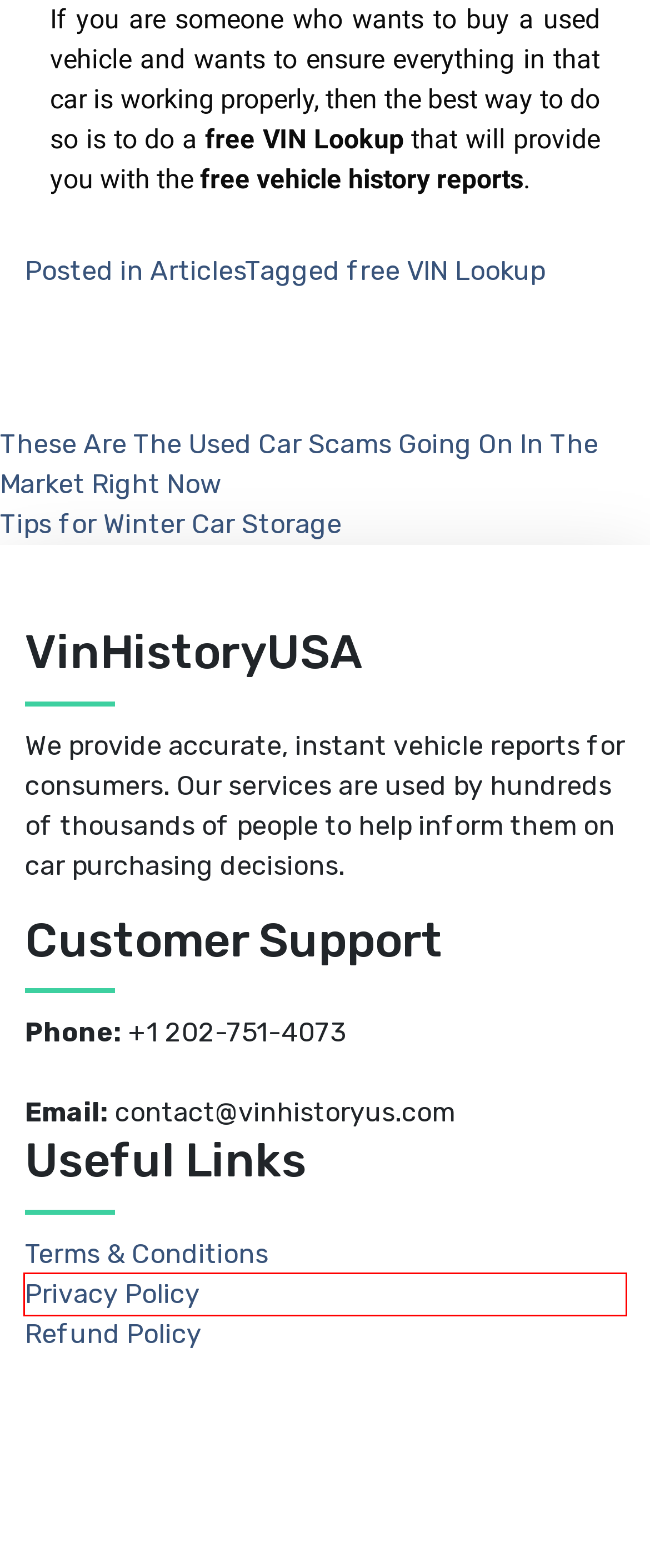You are looking at a screenshot of a webpage with a red bounding box around an element. Determine the best matching webpage description for the new webpage resulting from clicking the element in the red bounding box. Here are the descriptions:
A. These Are The Used Car Scams Going On In The Market Right Now - VinHistoryUSA
B. Refund Policy - VinHistoryUSA
C. Blog - VinHistoryUSA
D. Privacy Policy - VinHistoryUSA
E. free VIN Lookup Archives - VinHistoryUSA
F. Tips for Winter Car Storage - VinHistoryUSA
G. Terms & Condition - VinHistoryUSA
H. Articles Archives - VinHistoryUSA

D